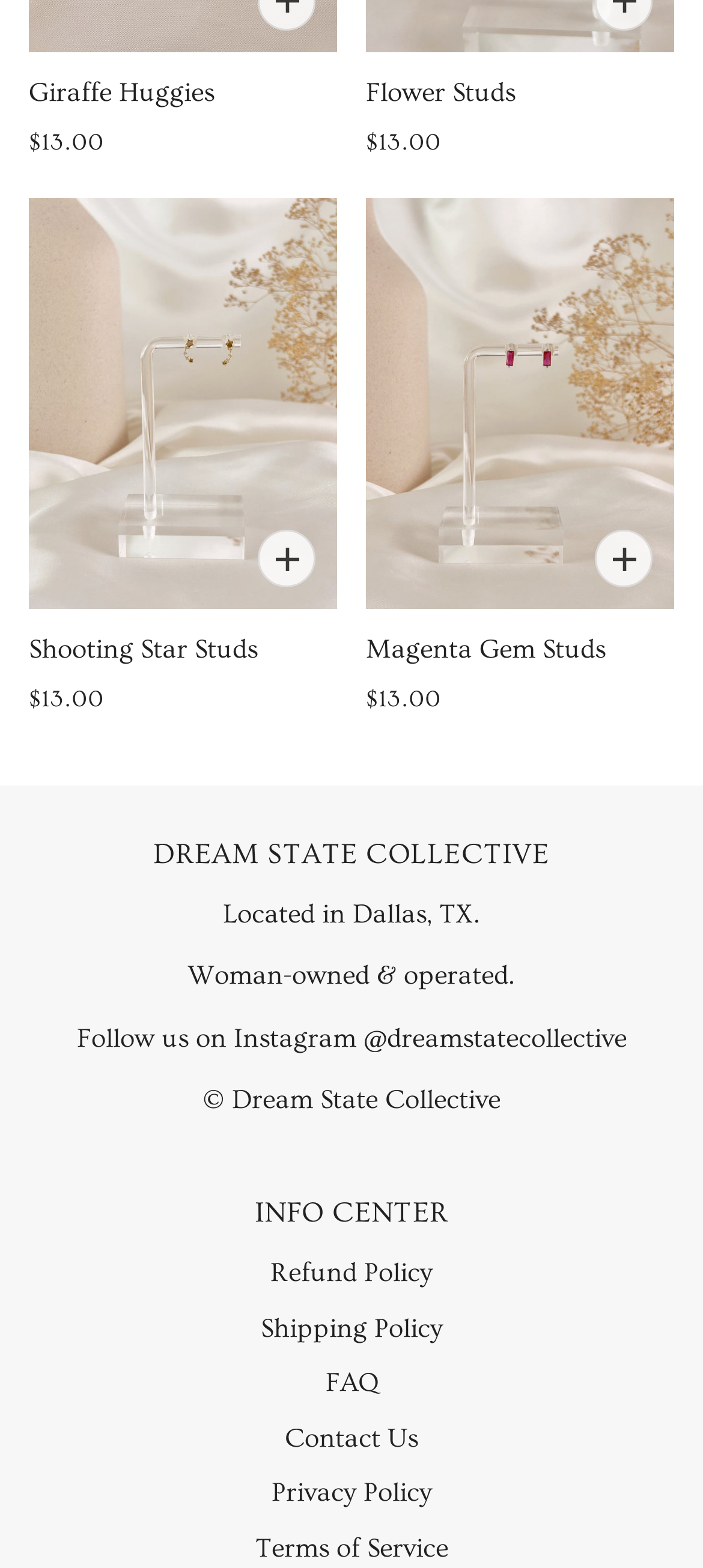Provide a single word or phrase to answer the given question: 
What is the name of the company?

Dream State Collective